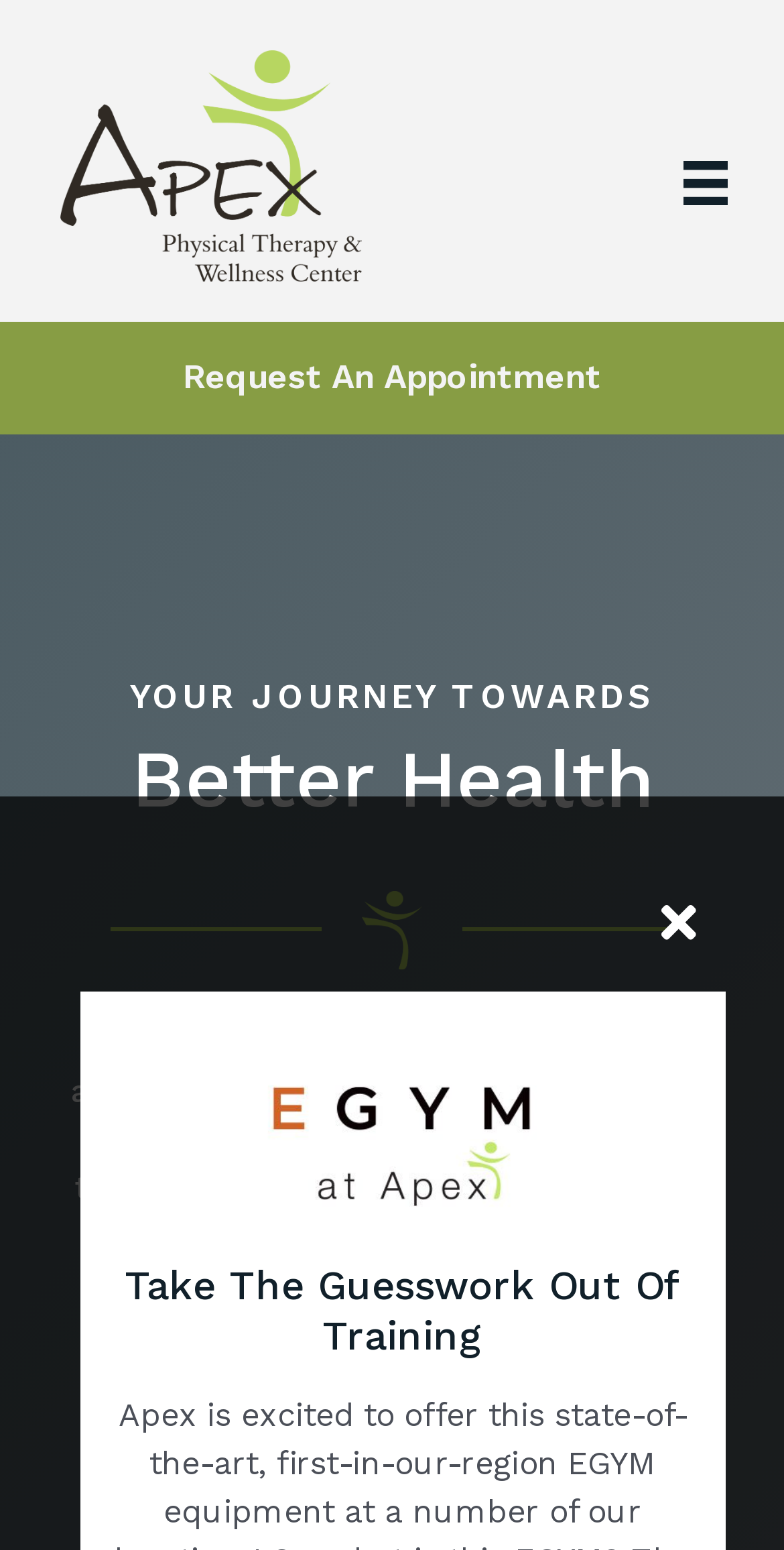Based on the image, please respond to the question with as much detail as possible:
What is the main service offered by Apex?

Based on the webpage, Apex Physical Therapy & Wellness Center is a private practice, outpatient physical therapy clinic, which suggests that physical therapy is the main service offered by Apex.